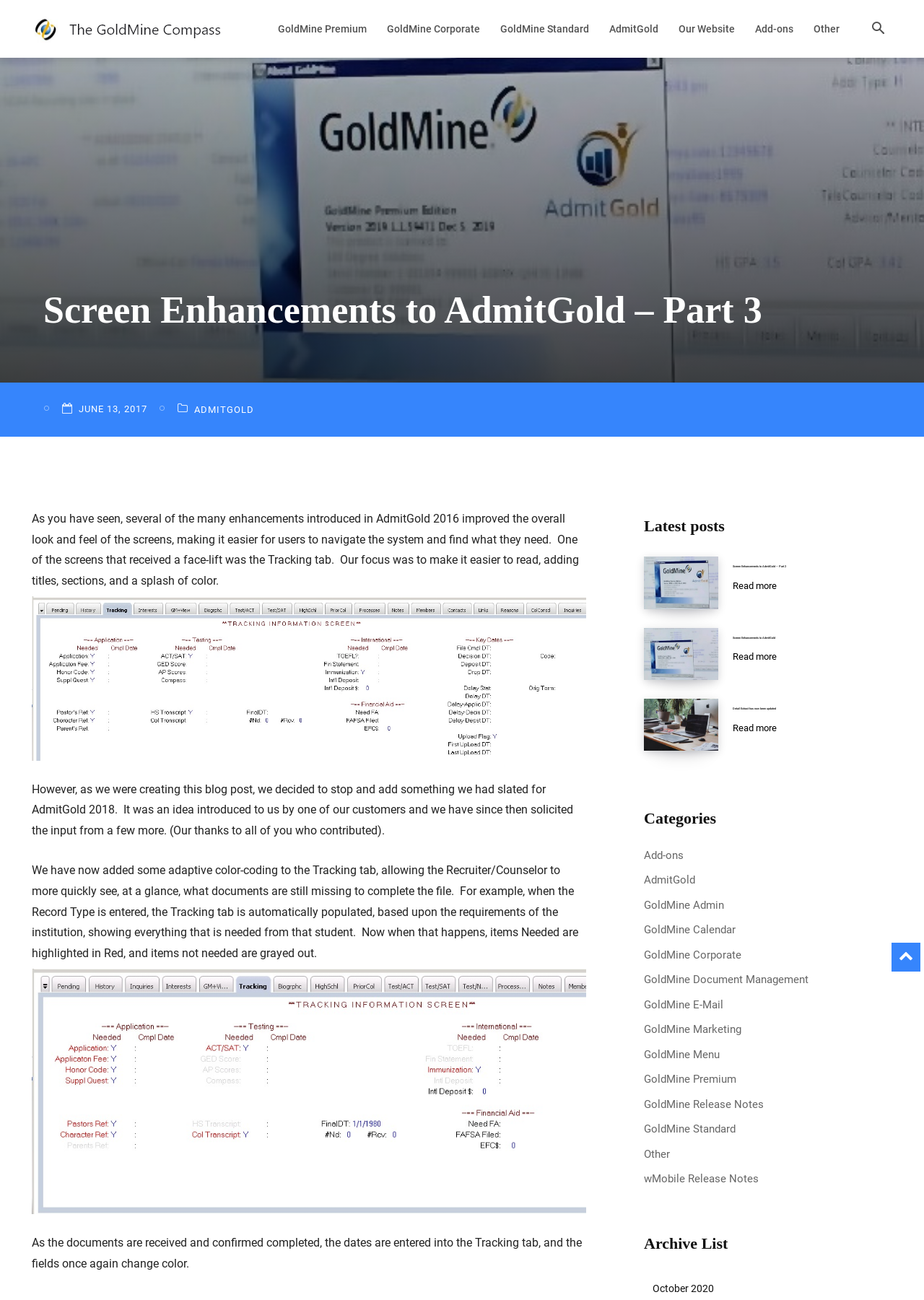Refer to the image and answer the question with as much detail as possible: What is the purpose of the Tracking tab?

According to the webpage, the Tracking tab was redesigned to make it easier for users to read and navigate. It now includes adaptive color-coding, which allows recruiters/counselors to quickly see what documents are still missing to complete a student's file.